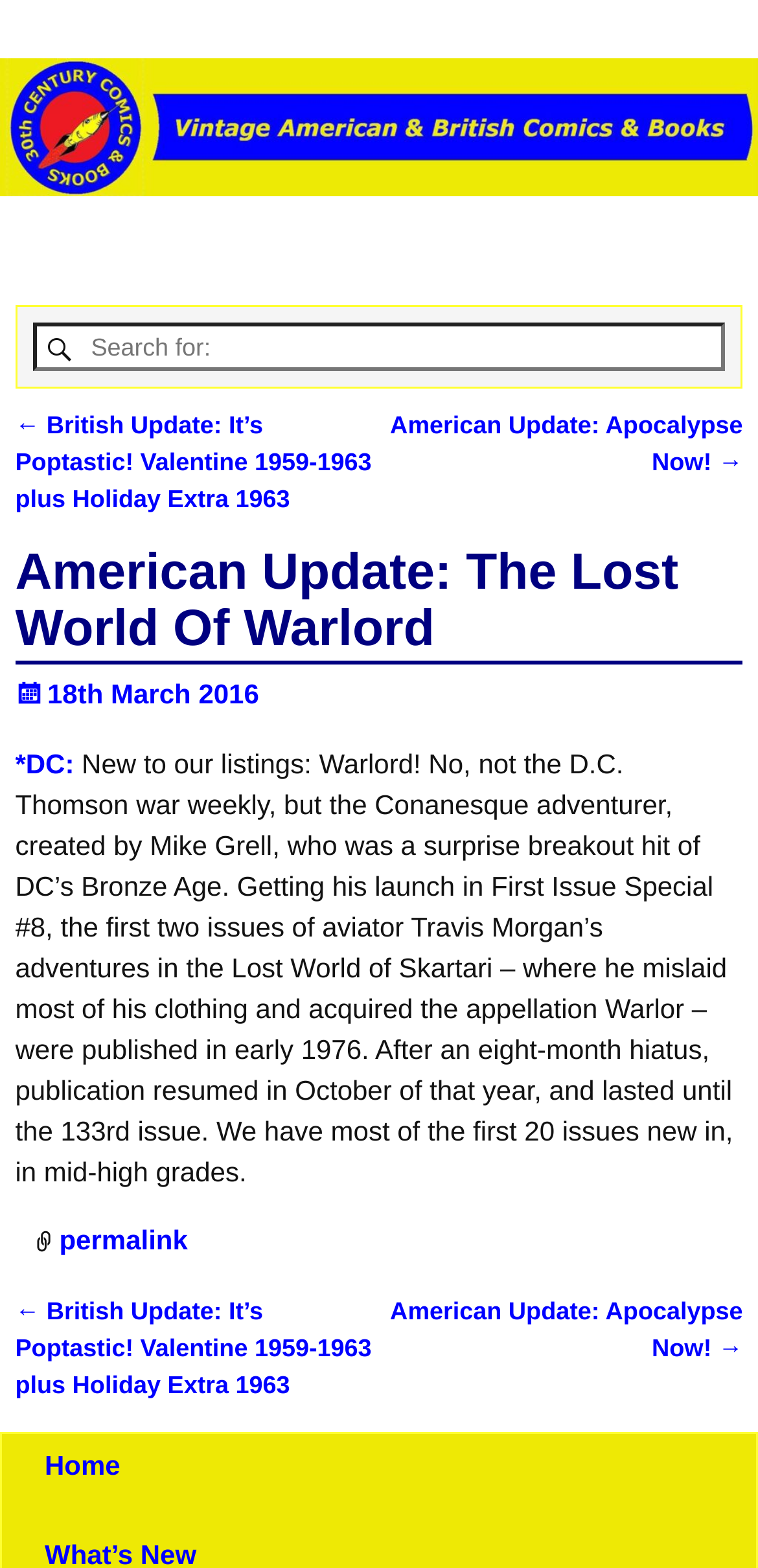What is the date of the article?
Provide a fully detailed and comprehensive answer to the question.

In the article section, there is a link with a time element that mentions '18th March 2016'. This indicates that the article was published on 18th March 2016.